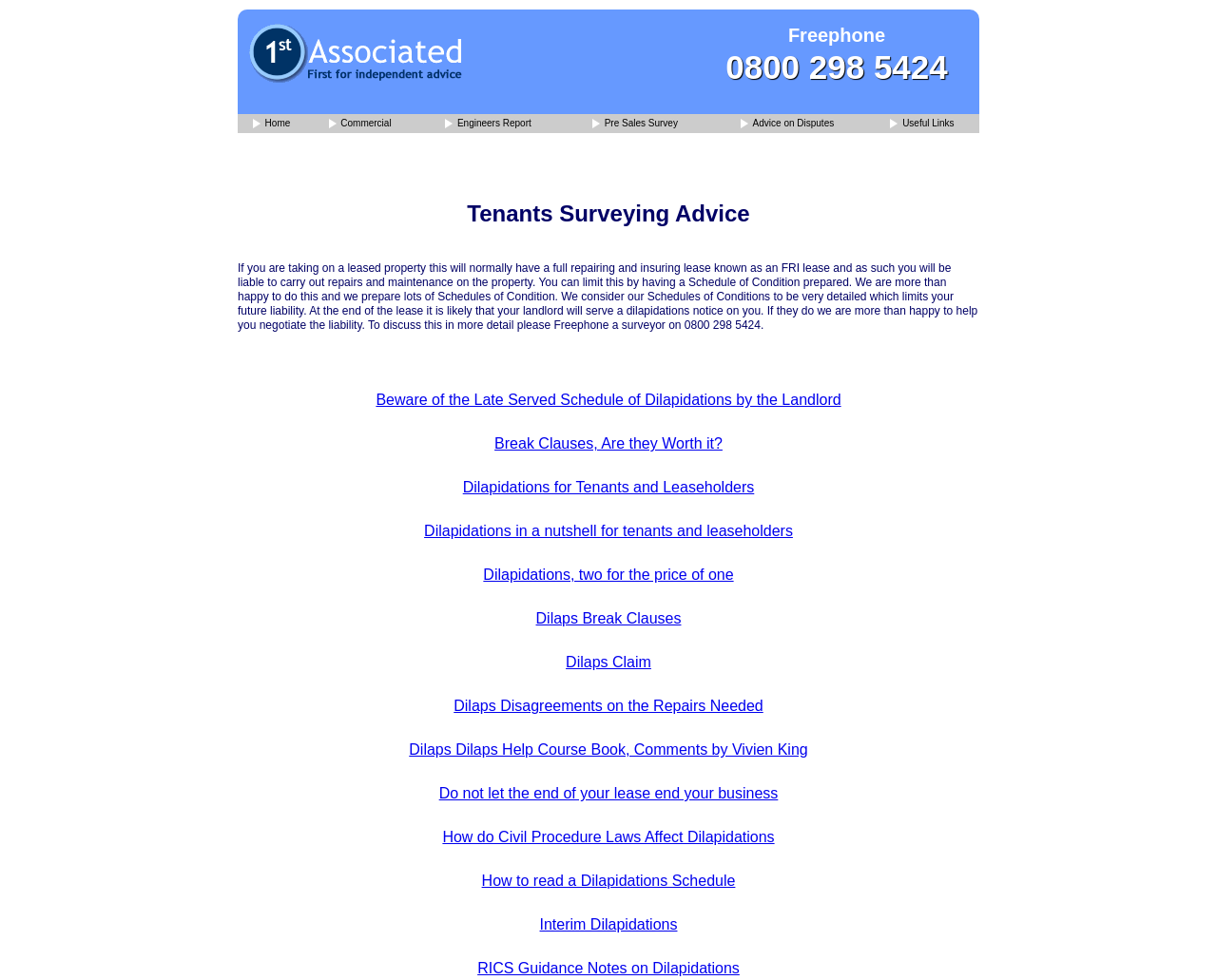Provide your answer in one word or a succinct phrase for the question: 
What are the different sections of surveying advice provided?

Home, Commercial, Engineers Report, Pre Sales Survey, Advice on Disputes, Useful Links